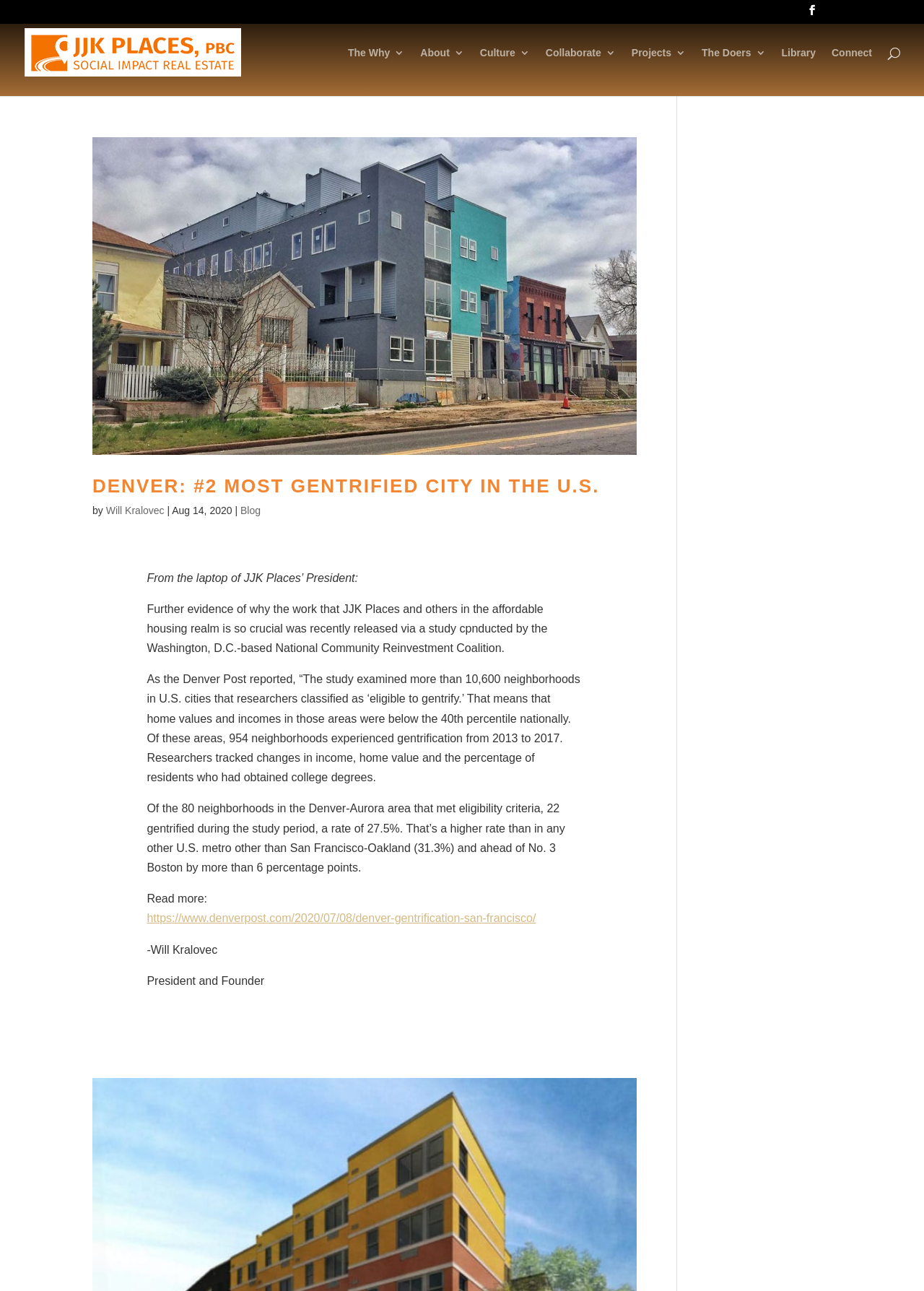Describe all the significant parts and information present on the webpage.

This webpage is about Will Kralovec, an author at JJK Places, PBC. At the top, there is a navigation menu with links to various sections, including "The Why", "About", "Culture", "Collaborate", "Projects", "The Doers", "Library", and "Connect". On the right side of the navigation menu, there is a search box.

Below the navigation menu, there is an article with a heading "DENVER: #2 MOST GENTRIFIED CITY IN THE U.S." accompanied by an image. The article is written by Will Kralovec and dated August 14, 2020. The content of the article discusses a study on gentrification in Denver, citing a report from the Denver Post. The article includes several paragraphs of text, with a link to the original Denver Post article at the end.

To the right of the article's heading, there is a link to the "Blog" section. At the bottom of the article, there is a signature line with the author's name, title, and company.